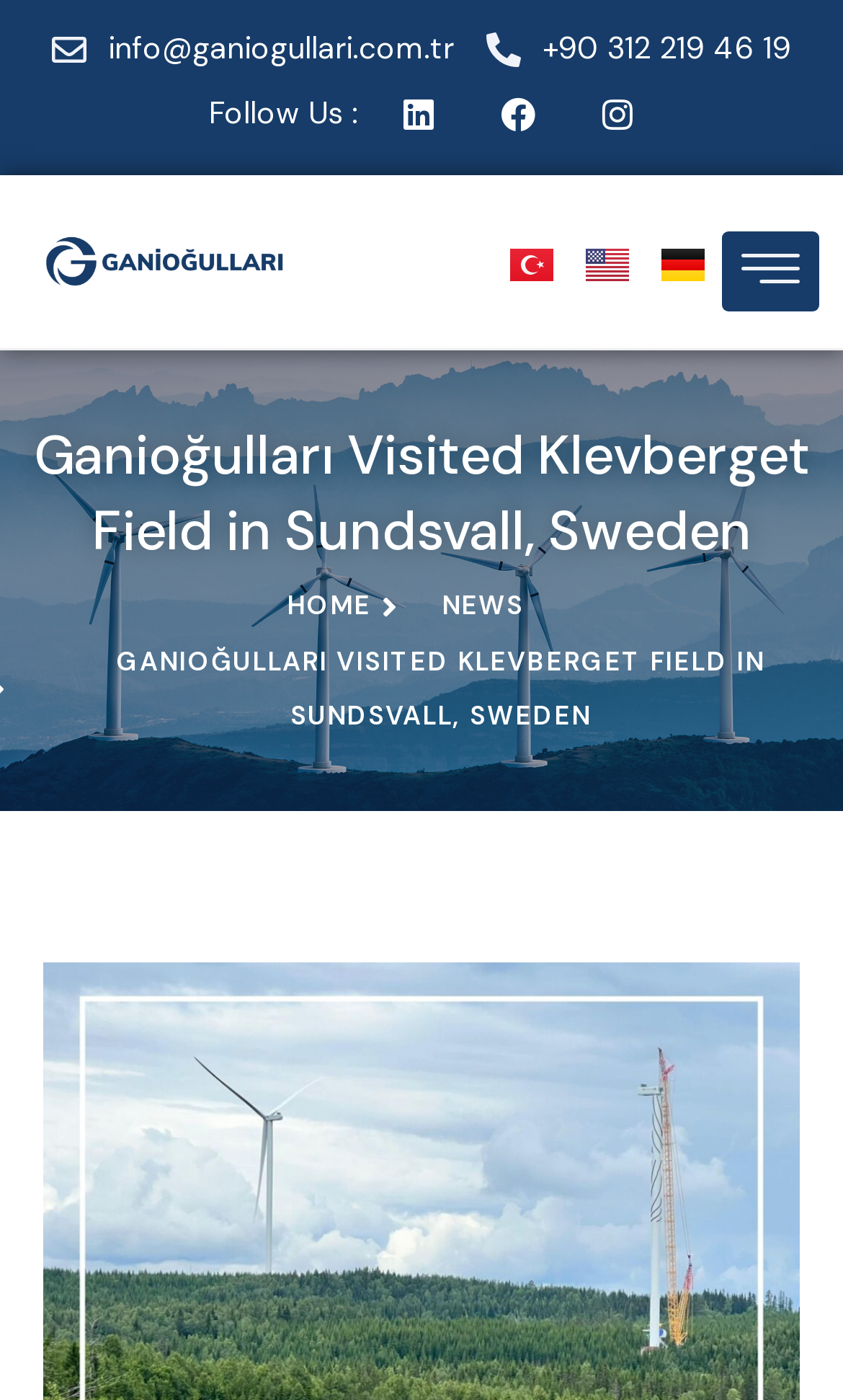Determine the bounding box coordinates of the clickable region to carry out the instruction: "Click the Linkedin link".

[0.476, 0.07, 0.517, 0.095]